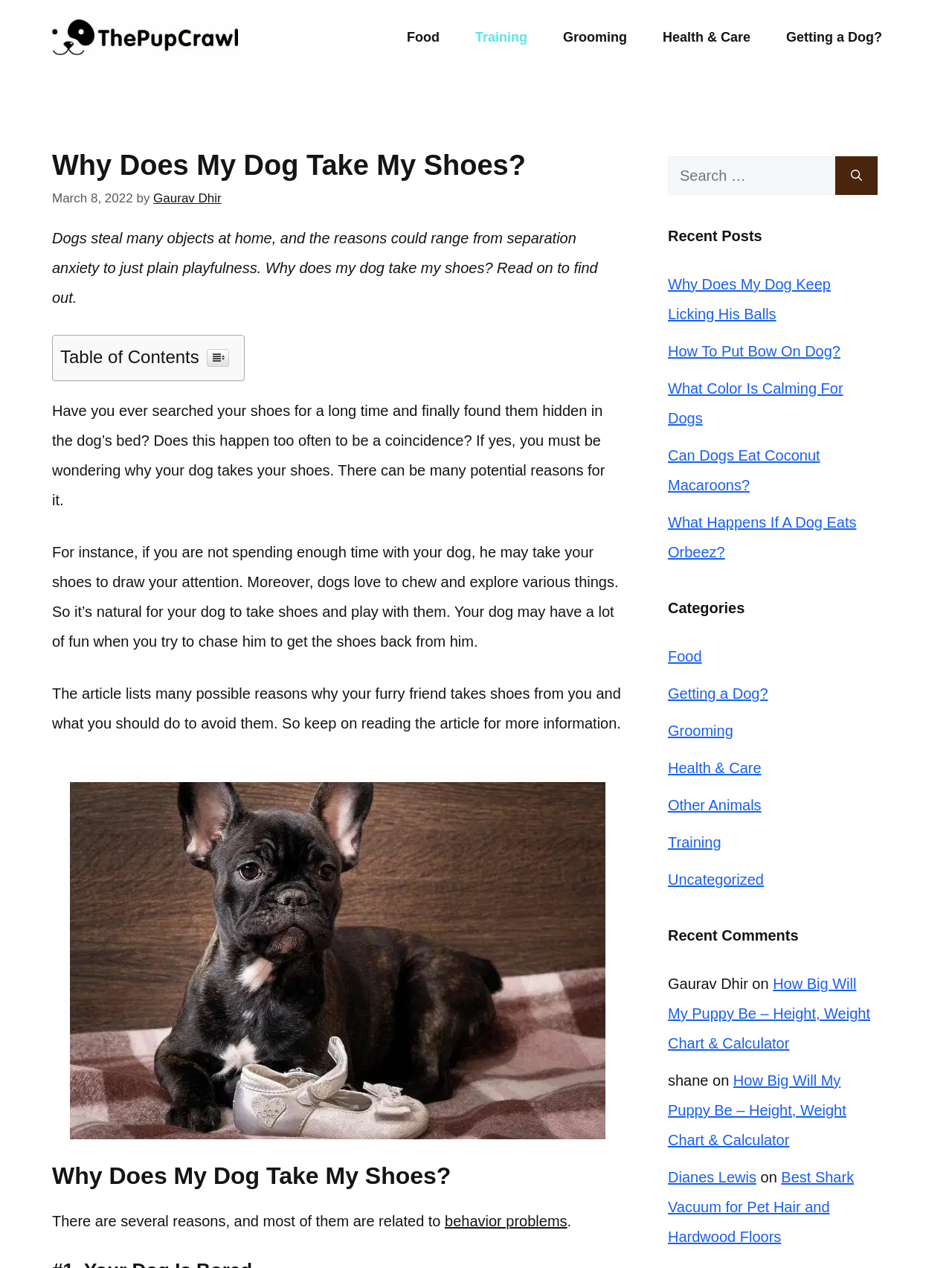Please provide a brief answer to the following inquiry using a single word or phrase:
What is the title of the image?

Why Does My Dog Take My Shoes